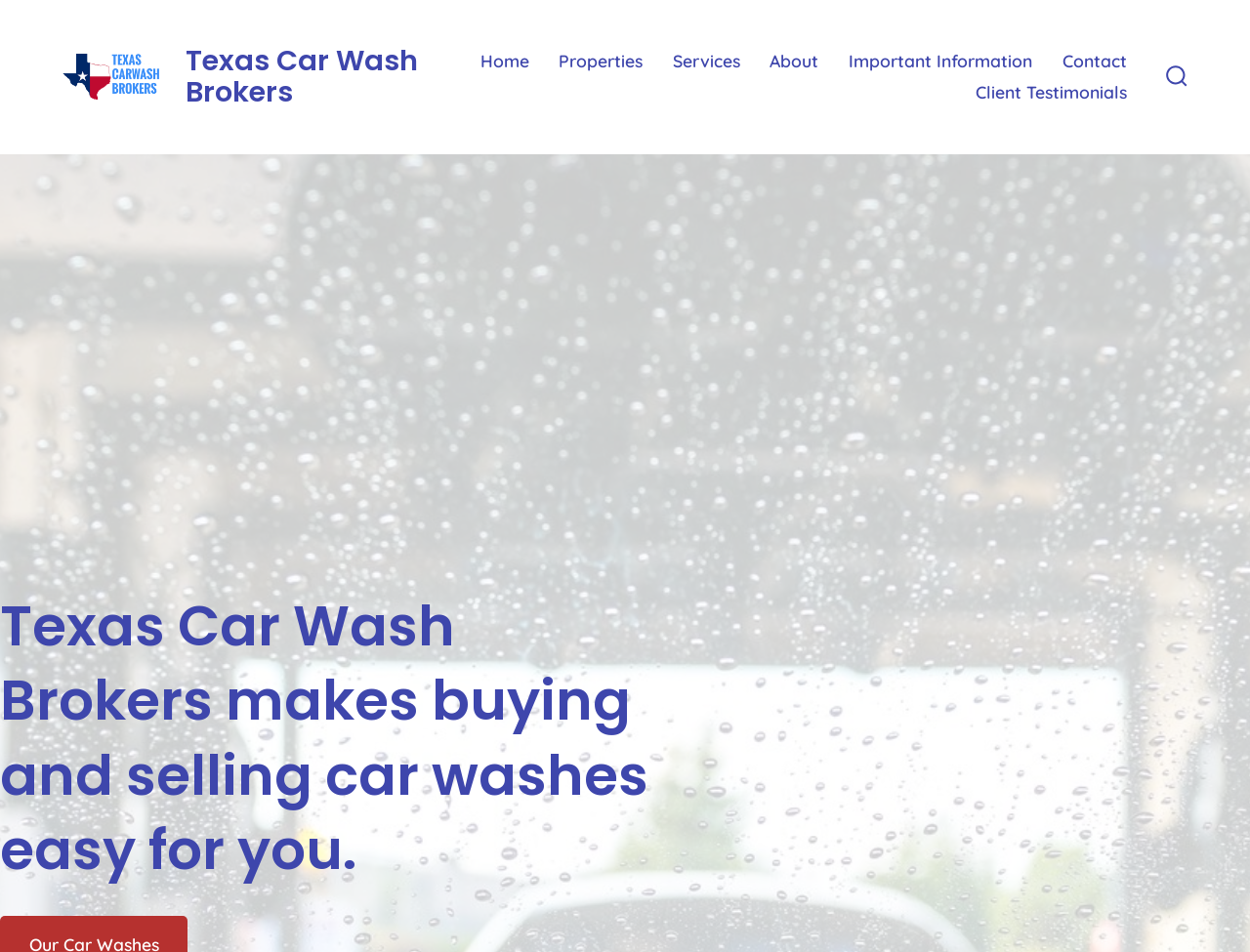Locate the bounding box of the UI element described by: "read more" in the given webpage screenshot.

None